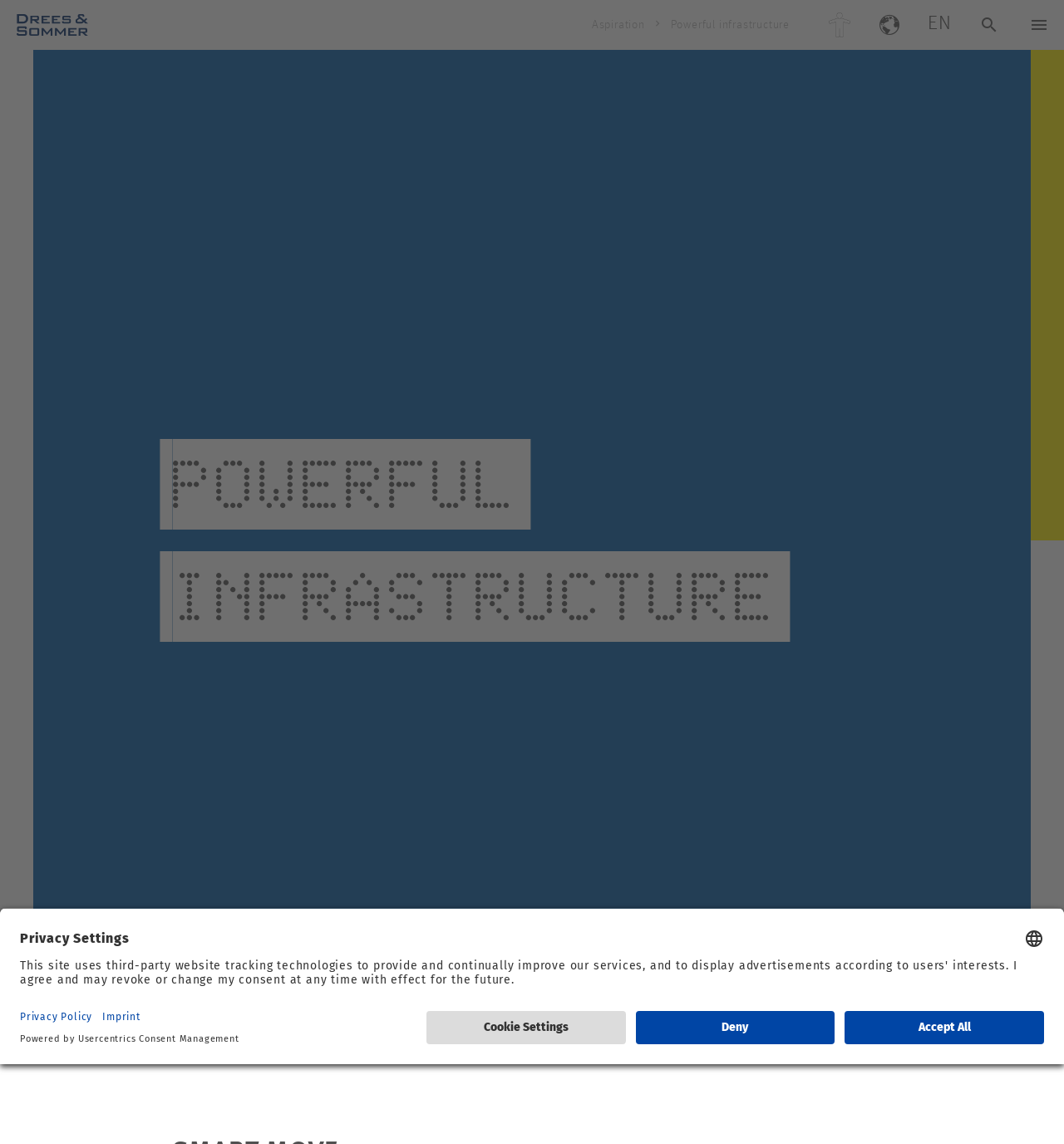Give the bounding box coordinates for the element described as: "aria-describedby="language-tooltip-id" aria-label="Select language"".

[0.962, 0.812, 0.981, 0.829]